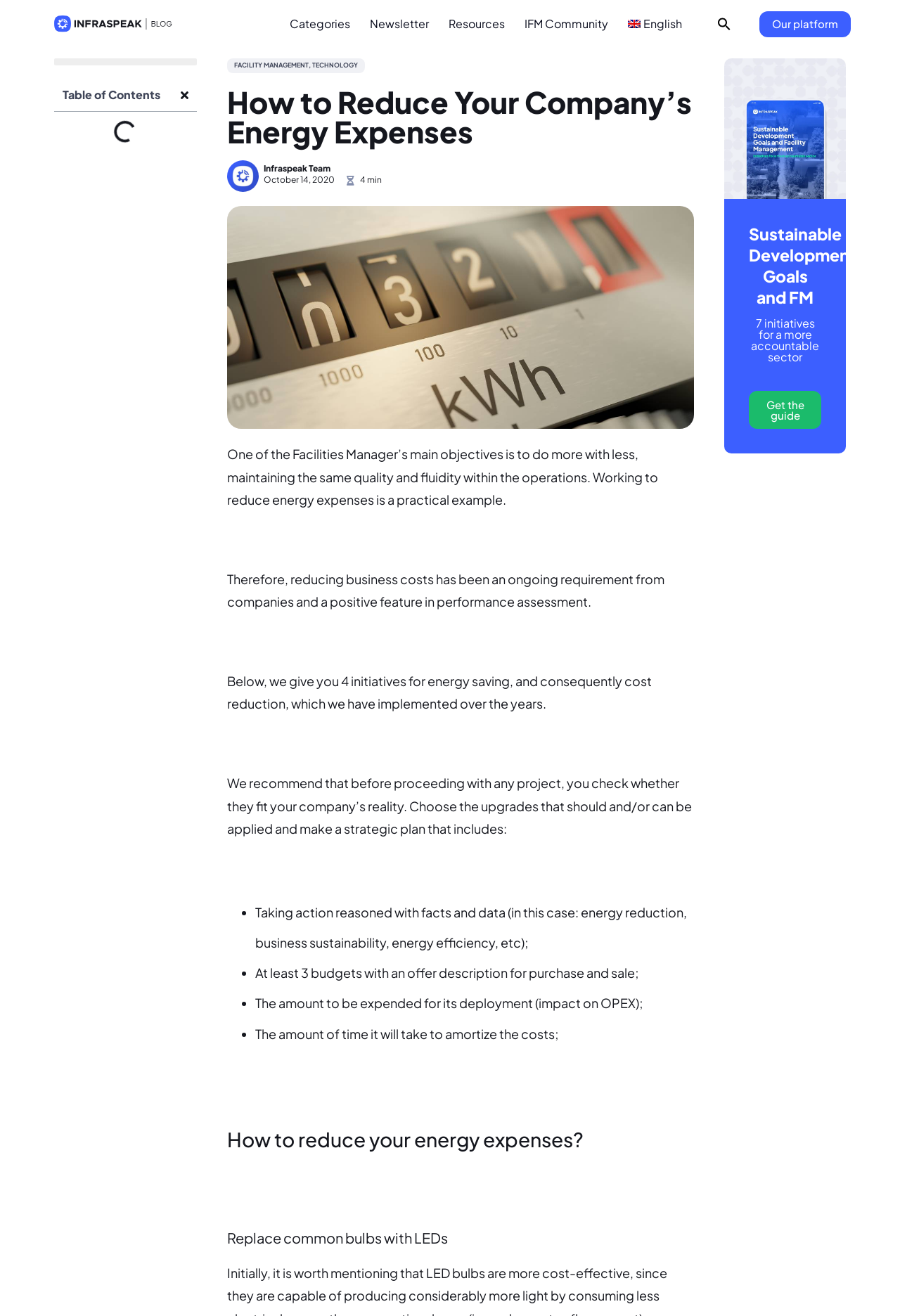Using the element description Our platform, predict the bounding box coordinates for the UI element. Provide the coordinates in (top-left x, top-left y, bottom-right x, bottom-right y) format with values ranging from 0 to 1.

[0.844, 0.008, 0.946, 0.028]